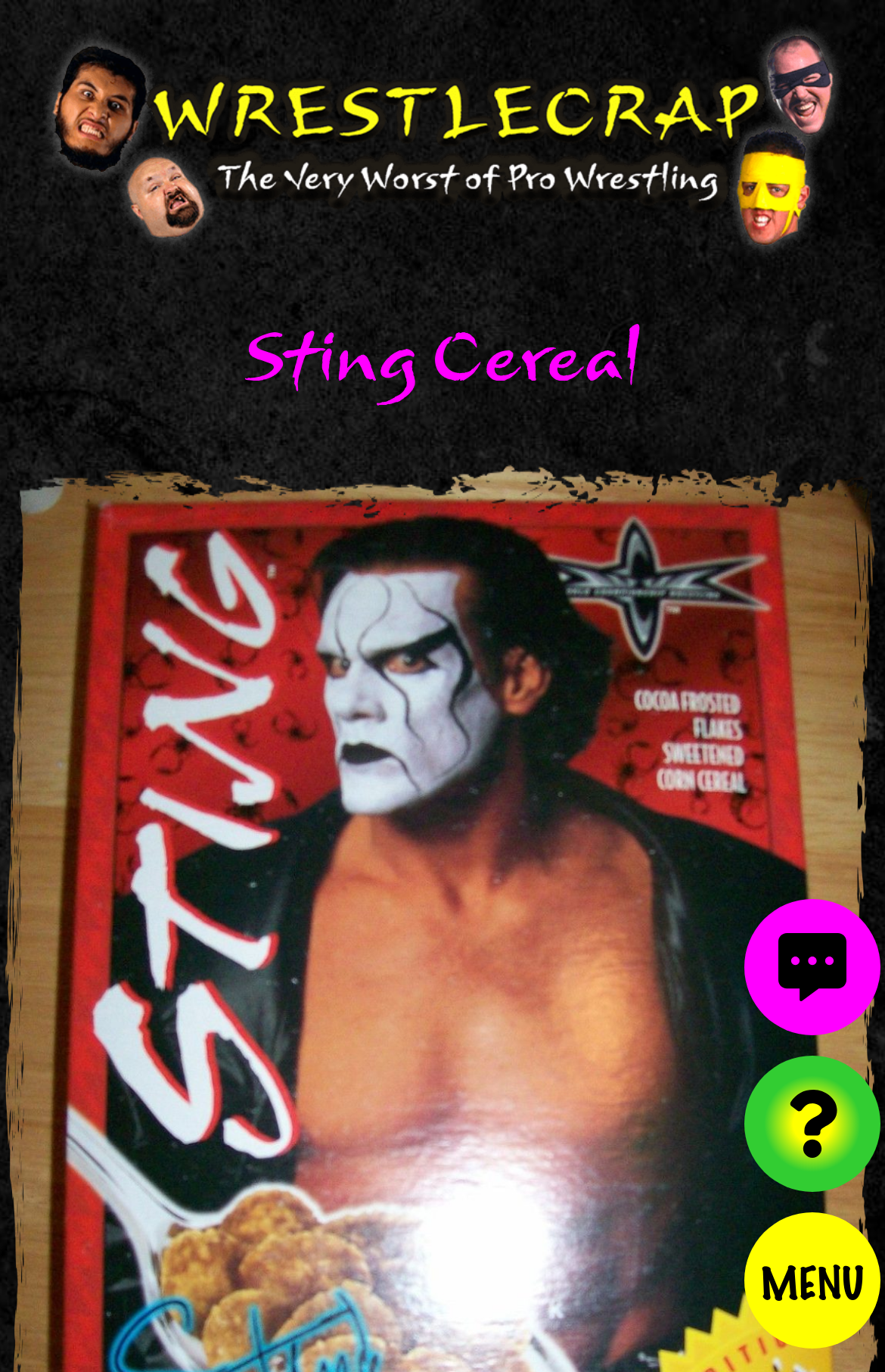Is the toggle menu expanded?
Provide a detailed answer to the question, using the image to inform your response.

The toggle menu is not expanded because the 'expanded' property of the button element with the text 'Toggle menu' is set to False.